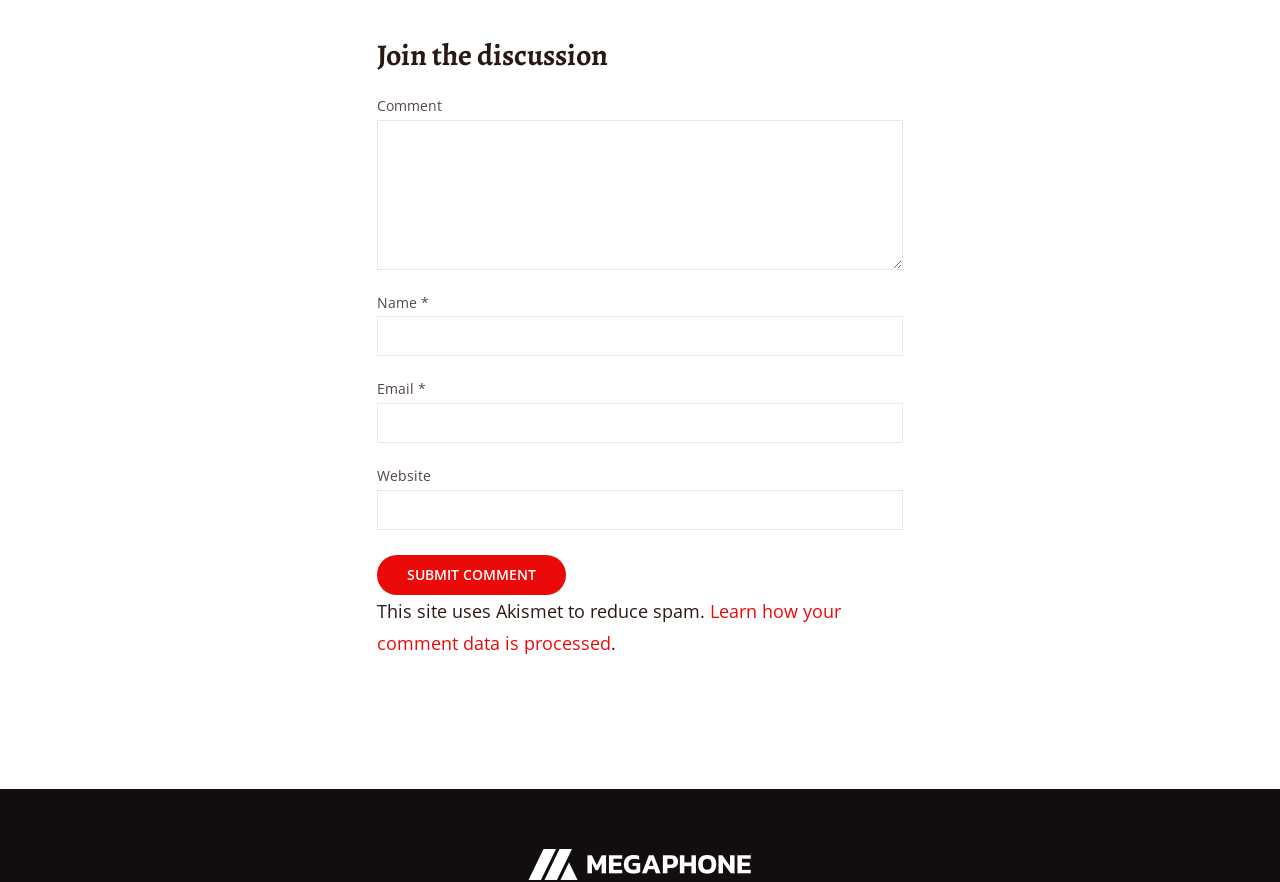Find the bounding box of the element with the following description: "Home". The coordinates must be four float numbers between 0 and 1, formatted as [left, top, right, bottom].

None